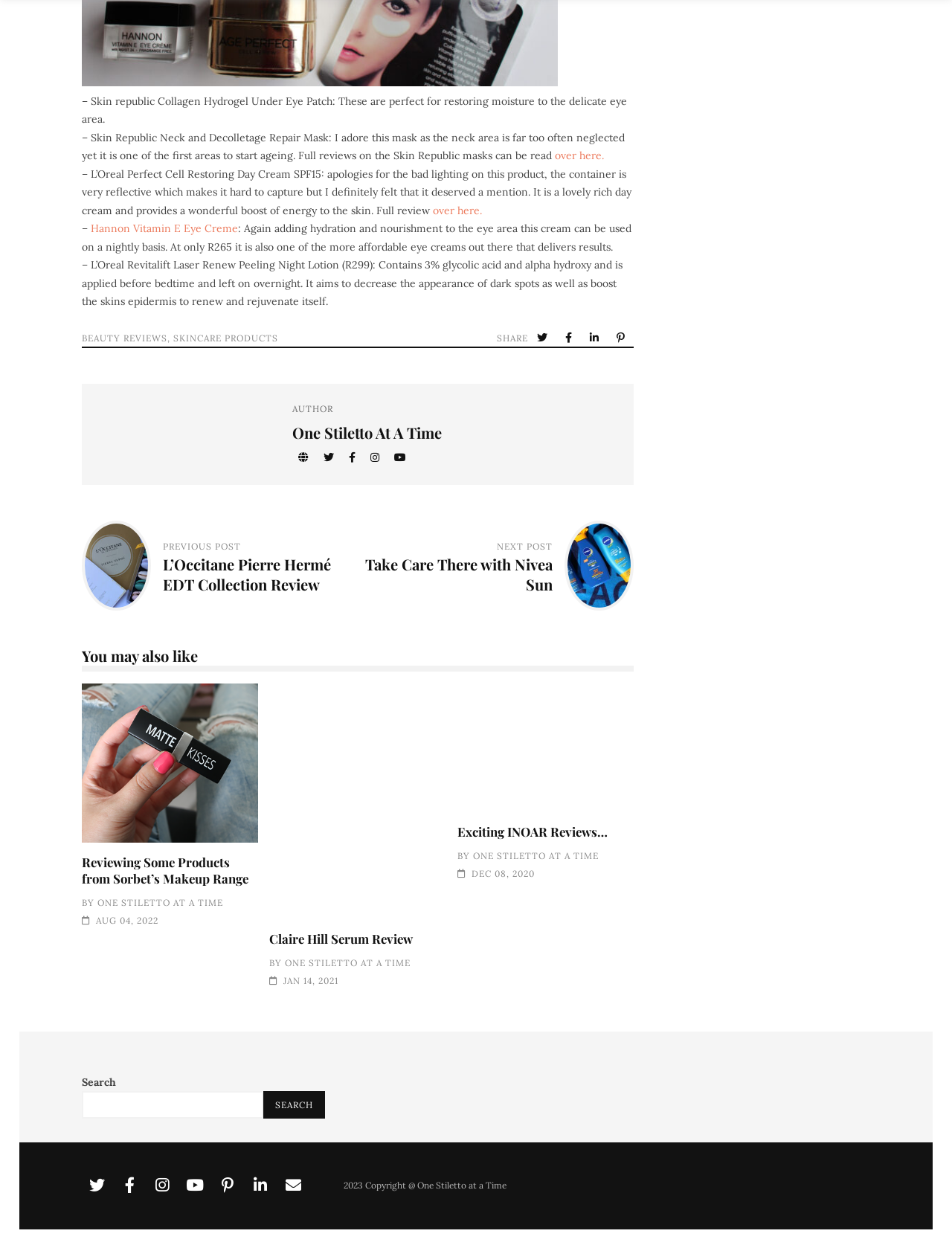Provide a short answer using a single word or phrase for the following question: 
What is the social media platform represented by the icon ''?

Twitter